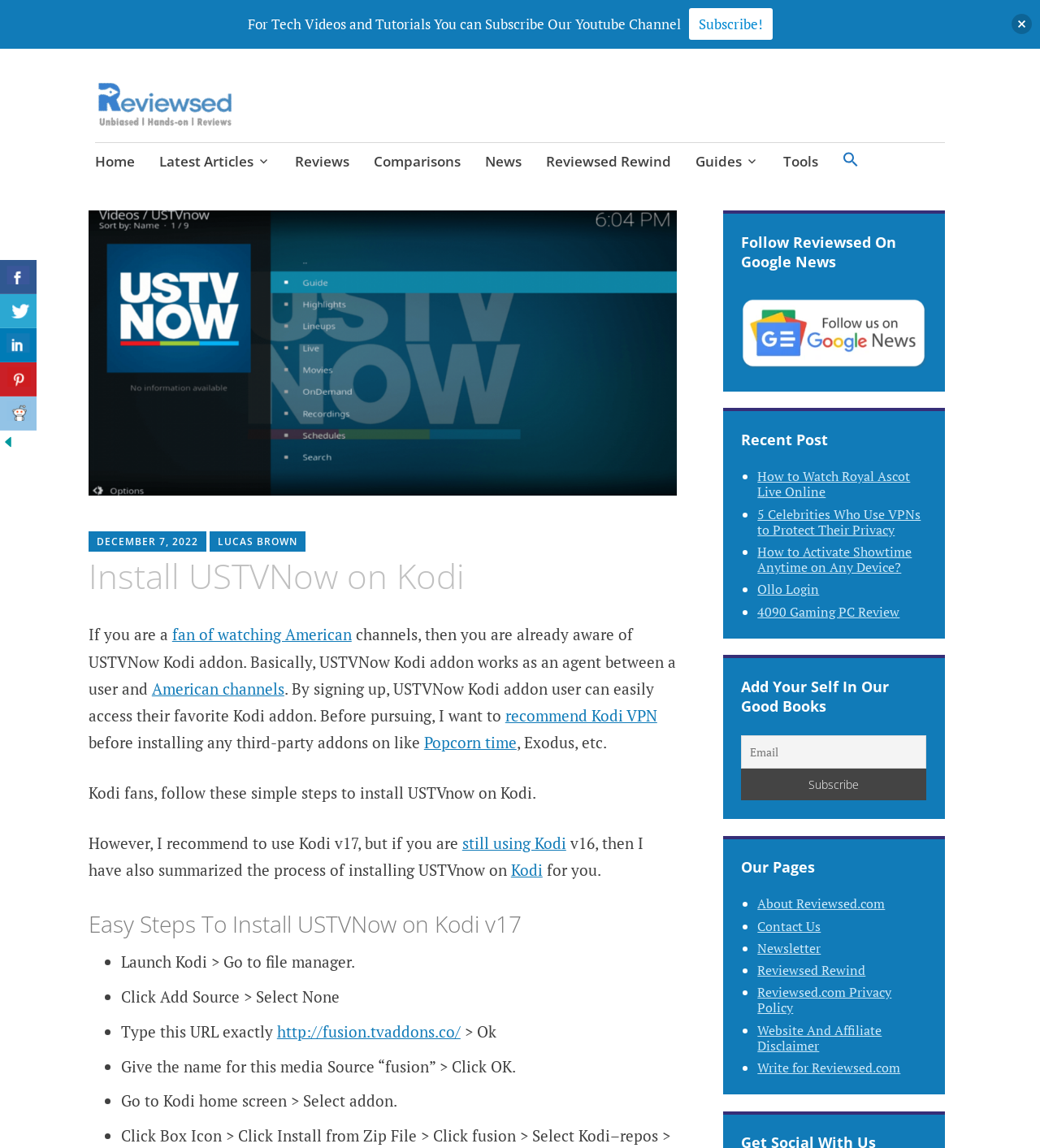What is the purpose of the search box on the webpage?
Based on the screenshot, provide a one-word or short-phrase response.

To search for articles